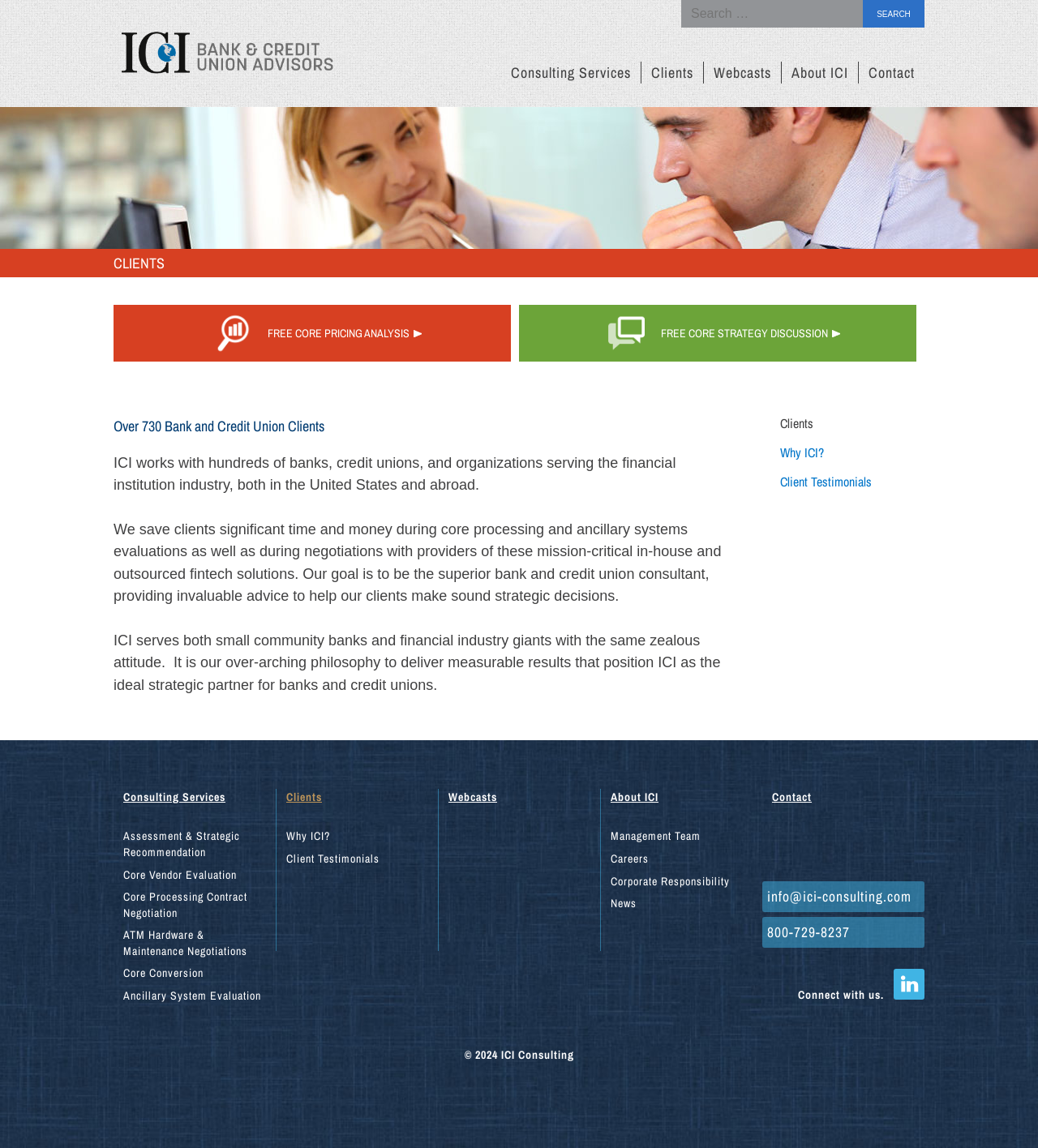Identify the bounding box coordinates for the element you need to click to achieve the following task: "Search for something". The coordinates must be four float values ranging from 0 to 1, formatted as [left, top, right, bottom].

None